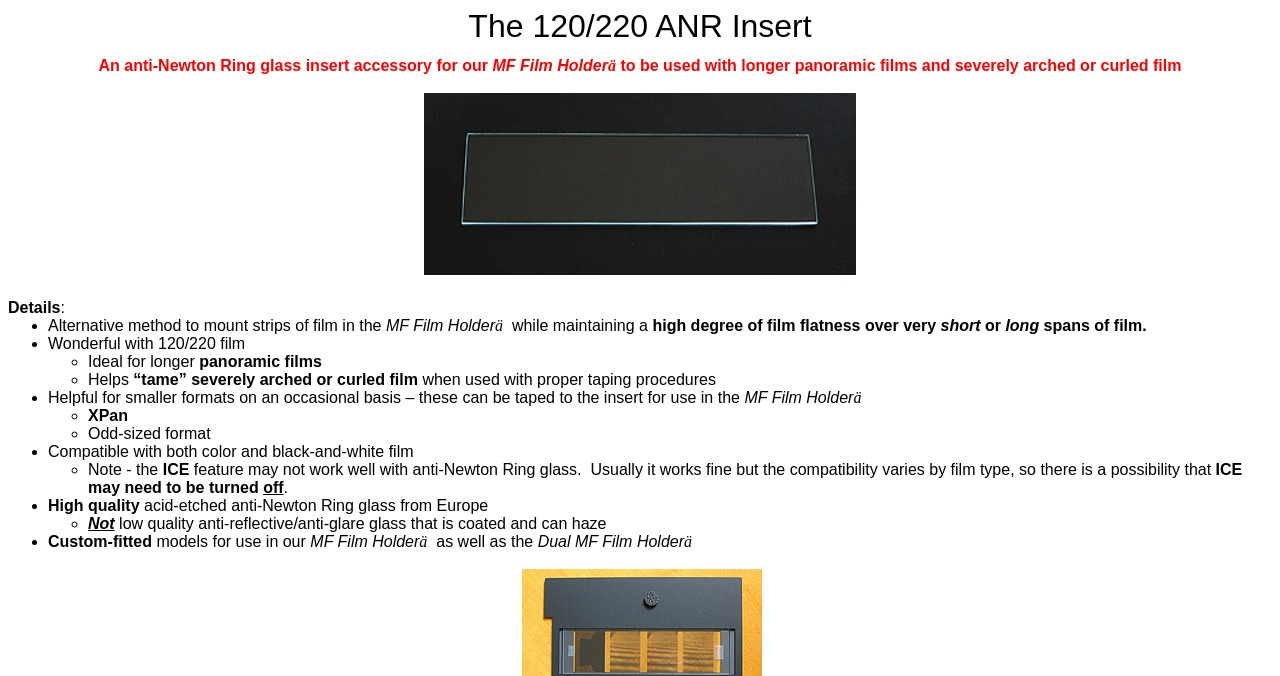Describe all visible elements and their arrangement on the webpage.

This webpage is about a Glass Anti-Newton Ring Insert for Medium Format Film Epson Scanners. At the top, there is a title "The 120/220 ANR Insert" followed by a brief description of the product. Below the title, there is an image that takes up most of the width of the page, showcasing the product.

The main content of the page is divided into sections, each with a list of bullet points or markers. The first section has a title "Details" and lists the features and benefits of the product, including its ability to maintain film flatness, its compatibility with different film formats, and its high-quality acid-etched anti-Newton Ring glass.

The following sections list the advantages of using the product, such as its ability to "tame" severely arched or curled film, its helpfulness for smaller formats, and its compatibility with both color and black-and-white film. There are also notes and warnings about the product's compatibility with certain features, such as the ICE feature.

Throughout the page, there are several mentions of the "MF Film Holder" and its compatibility with the product. The page also highlights the high quality of the product, stating that it is not a low-quality anti-reflective/anti-glare glass that can haze. Finally, the page mentions that custom-fitted models are available for use in the MF Film Holder and the Dual MF Film Holder.